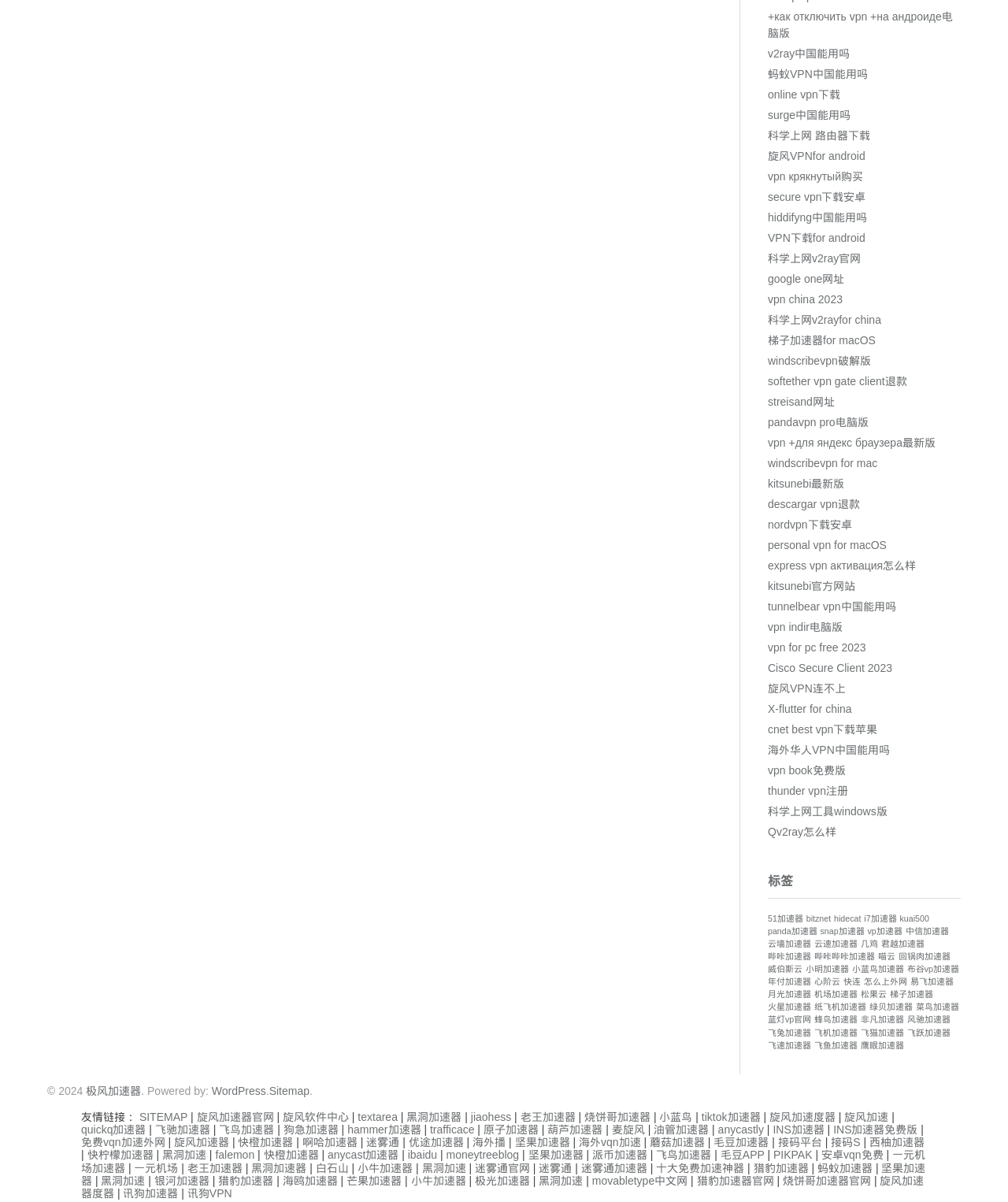Use a single word or phrase to answer the question: 
What is the purpose of the links on this webpage?

To provide VPN resources